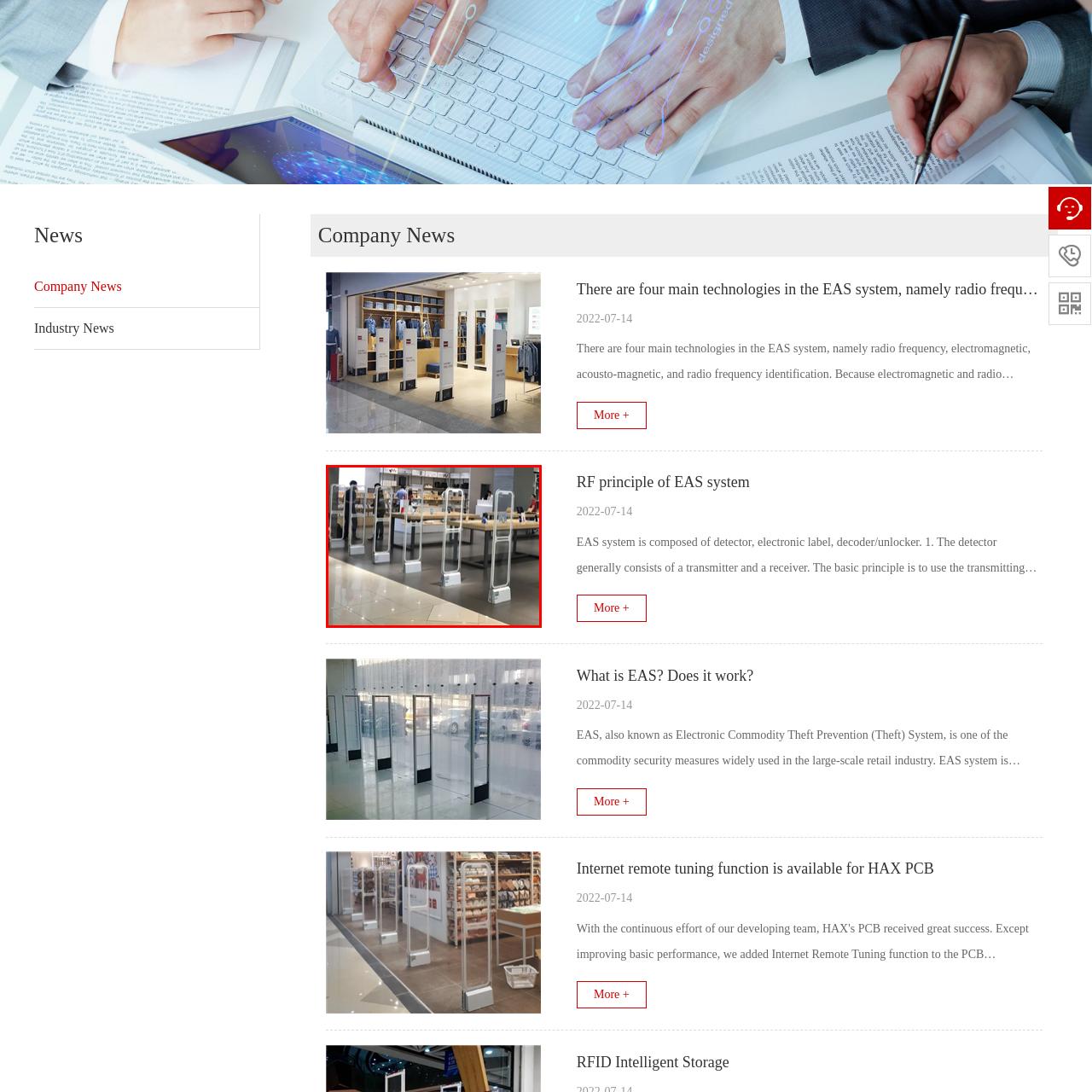Detail the features and components of the image inside the red outline.

The image depicts a series of electronic article surveillance (EAS) gates positioned prominently in a retail environment. These gates are designed to help prevent theft by detecting items with electronic tags as they pass through. In the background, shoppers can be seen browsing merchandise displayed on tables, highlighting the store's layout and focus on security. The sleek, modern design of the gates blends with the store's aesthetic, emphasizing the blend of technology and retail experience. This system is an essential feature in many retail locations, aimed at enhancing security and reducing losses.